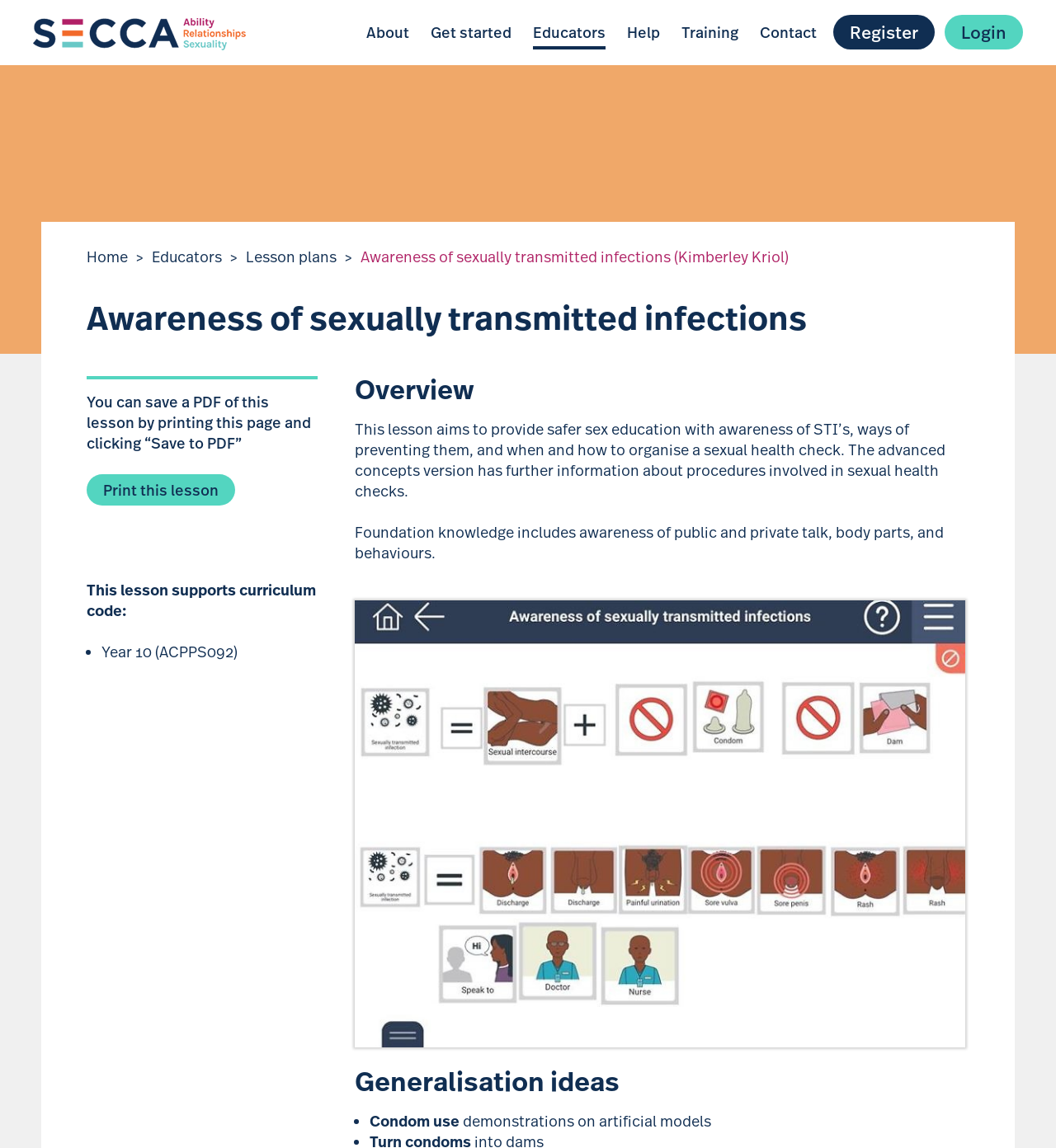Find the bounding box coordinates of the element I should click to carry out the following instruction: "Click on the 'BUSINESS' category".

None